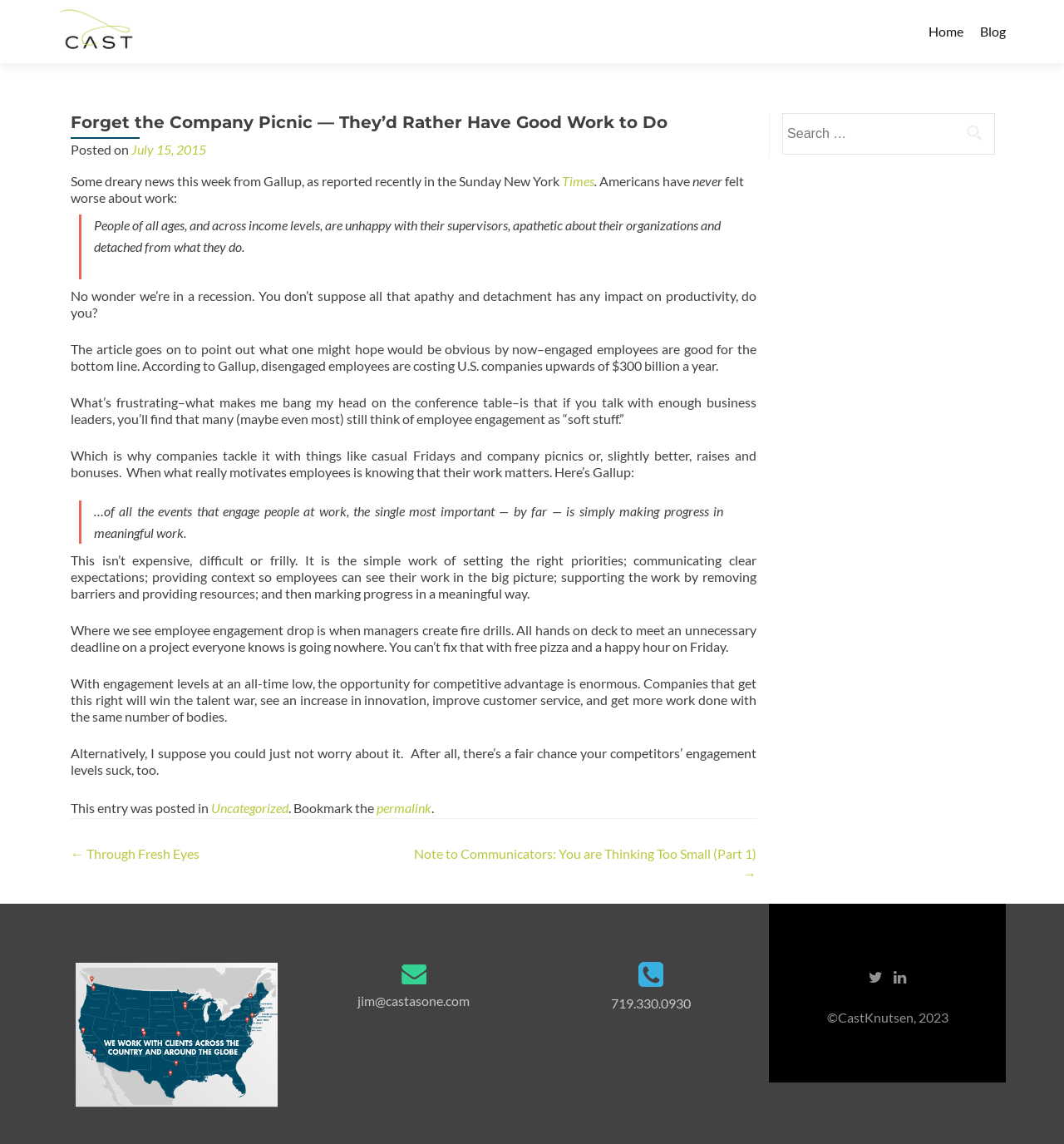Show the bounding box coordinates of the region that should be clicked to follow the instruction: "View the 'Through Fresh Eyes' post."

[0.066, 0.739, 0.188, 0.753]